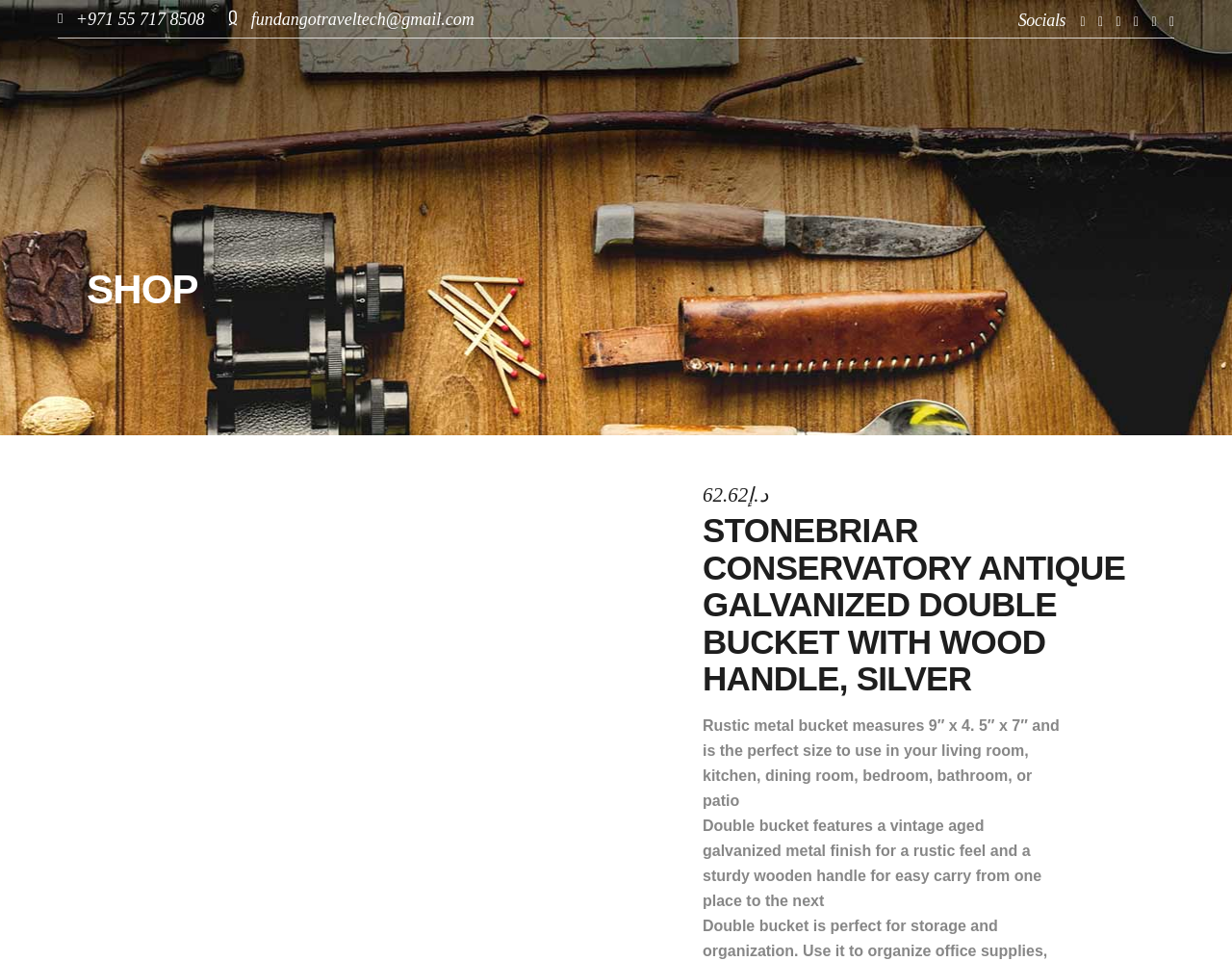Please specify the bounding box coordinates in the format (top-left x, top-left y, bottom-right x, bottom-right y), with all values as floating point numbers between 0 and 1. Identify the bounding box of the UI element described by: +971 55 717 8508

[0.047, 0.011, 0.166, 0.029]